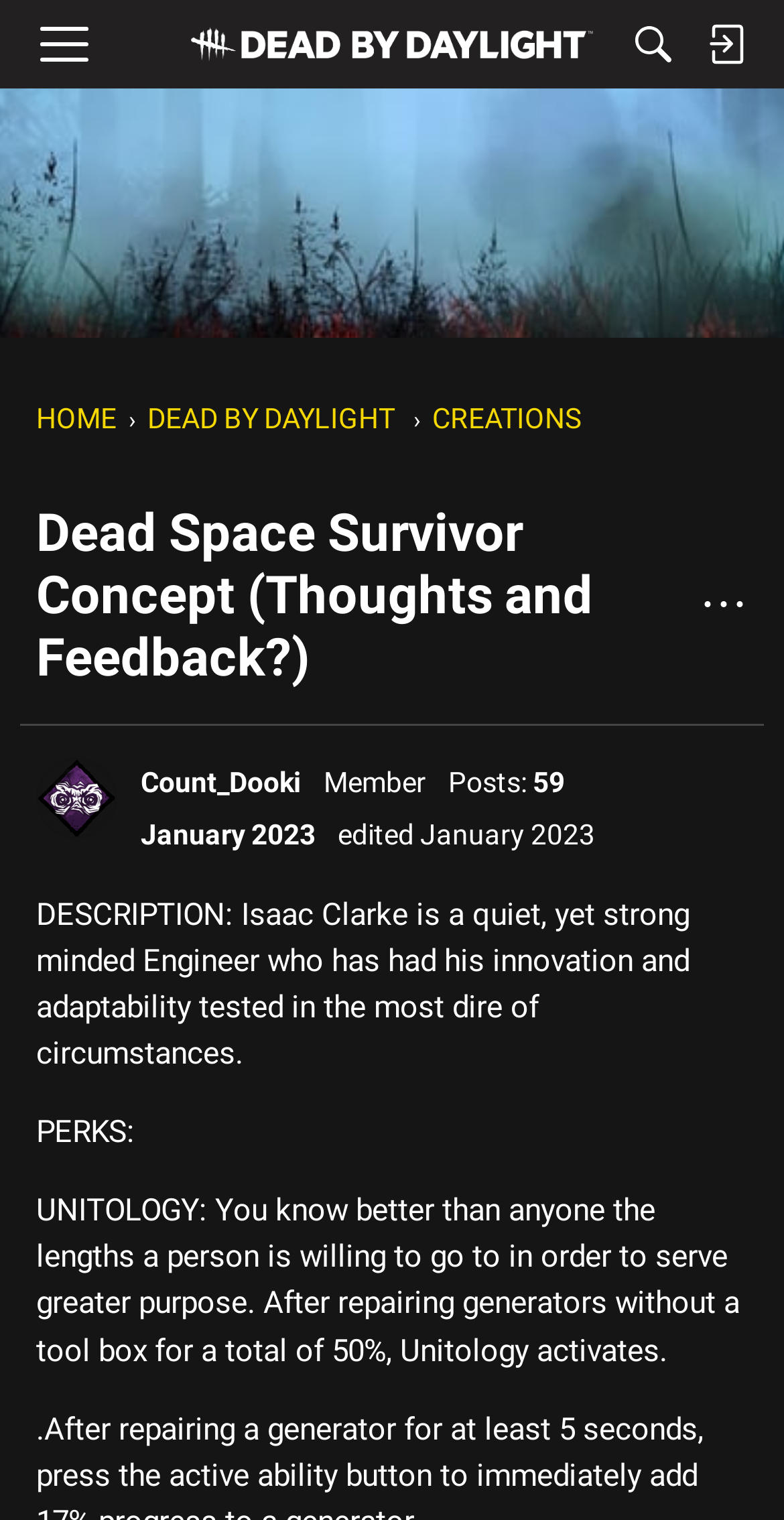How many posts does the user Count_Dooki have?
Look at the image and respond with a single word or a short phrase.

59